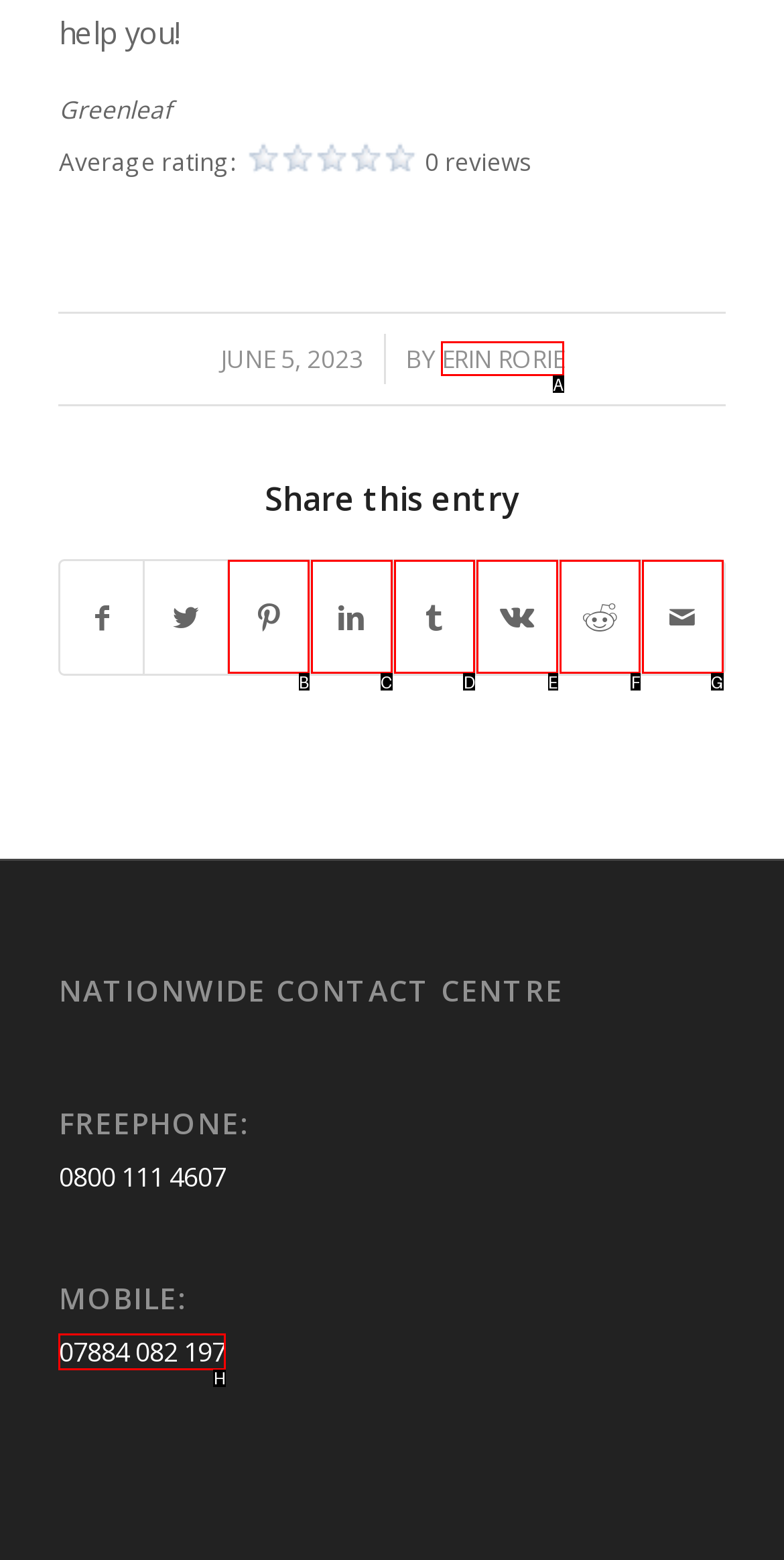Tell me which UI element to click to fulfill the given task: View author profile. Respond with the letter of the correct option directly.

A